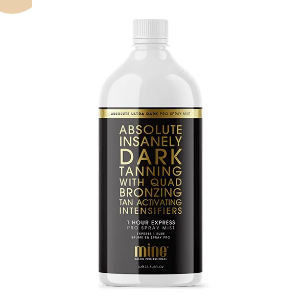Provide a thorough description of the image presented.

The image showcases the "Minetan Absolute Pro Spray Mist," presented in a sleek bottle designed for optimal tanning results. This product is prominently labeled "ABSOLUTE INSANELY DARK TANNING WITH QUAD BRONZING TAN ACTIVATING INTENSIFIERS." The bottle features a primarily white color with striking black and gold accents, emphasizing its premium quality and effectiveness. This 1-liter spray mist is formulated to deliver a deep, rich tan with the benefits of rapid absorption and enhanced bronzing capabilities, thanks to its unique blend of ingredients. Ideal for achieving an ultra-dark skin finish, this tanning spray promises to elevate your tanning experience while minimizing the typical fragrance associated with tanning products.